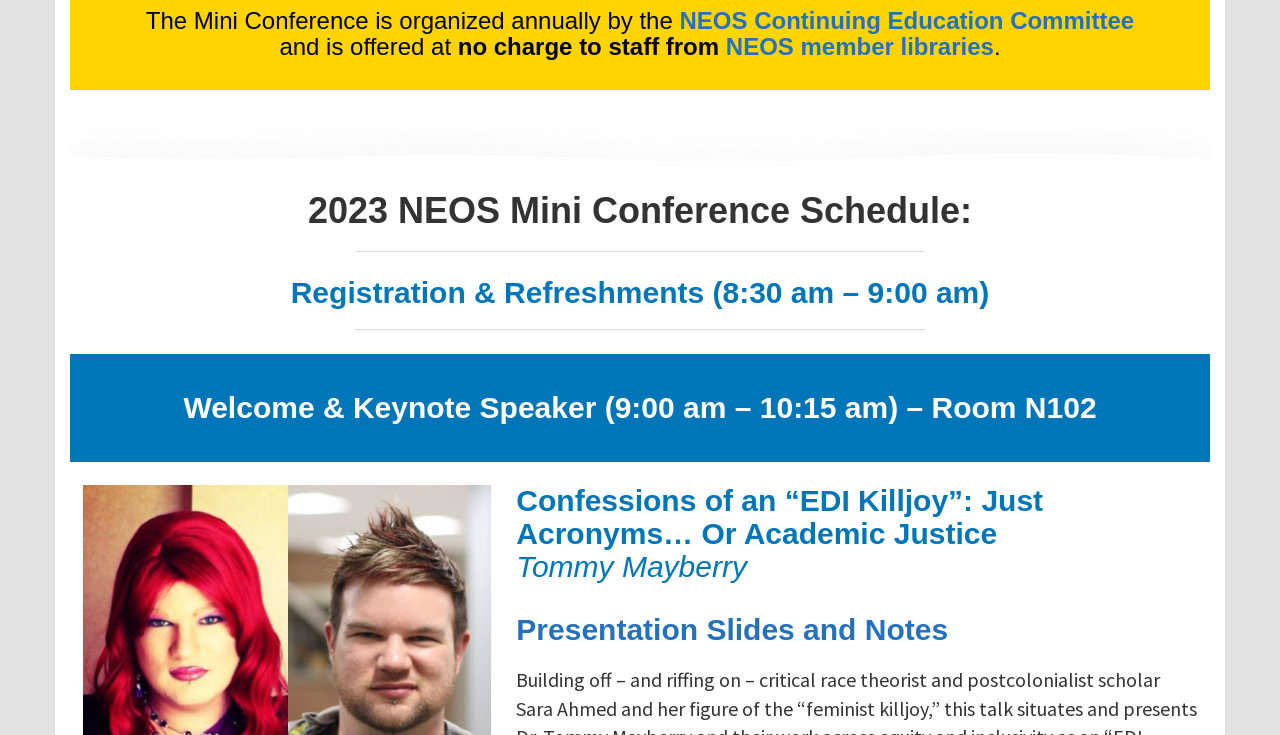Please determine the bounding box coordinates for the UI element described here. Use the format (top-left x, top-left y, bottom-right x, bottom-right y) with values bounded between 0 and 1: NEOS Continuing Education Committee

[0.531, 0.009, 0.886, 0.046]